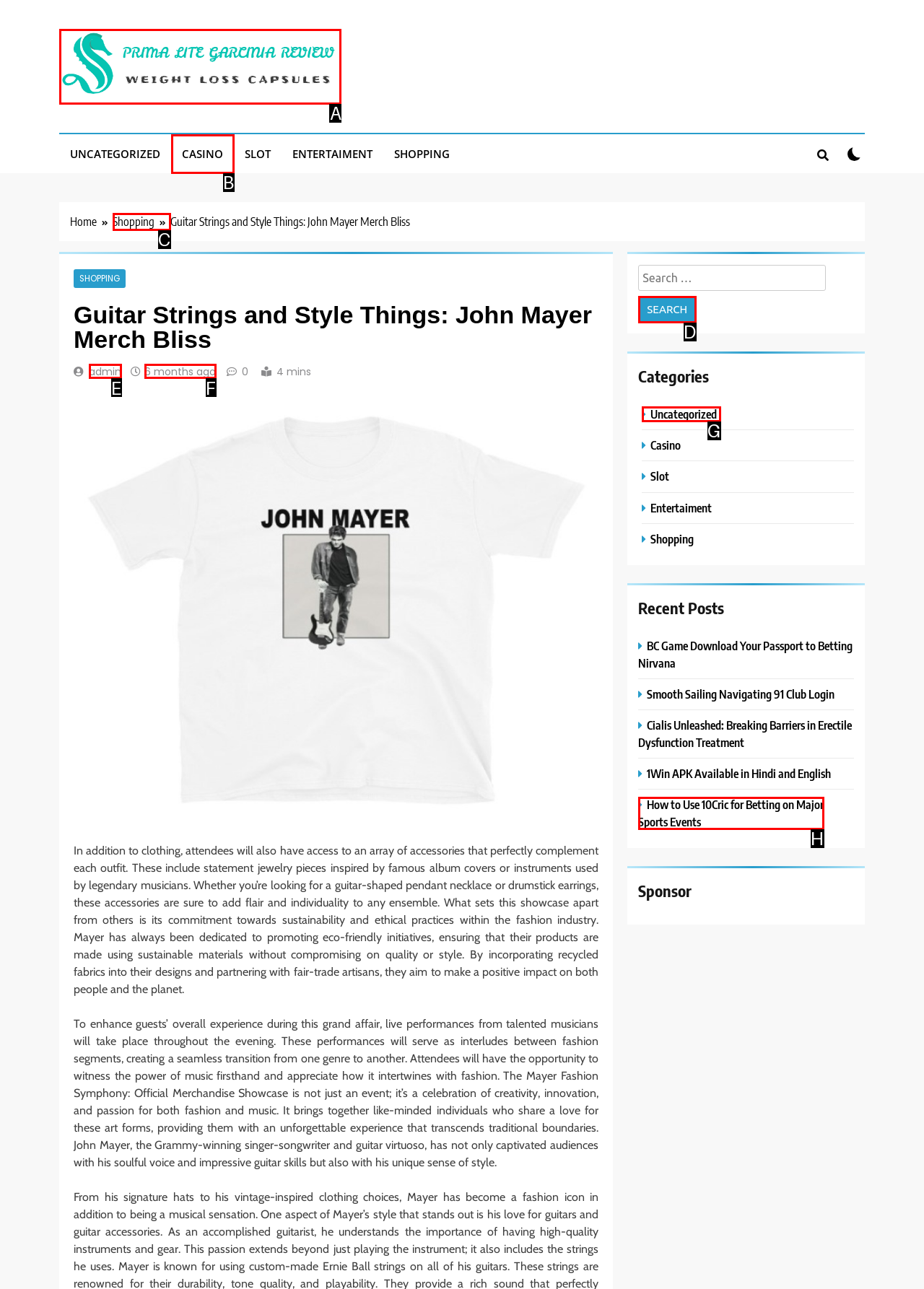Determine which HTML element fits the description: alt="Author MD Massey". Answer with the letter corresponding to the correct choice.

None